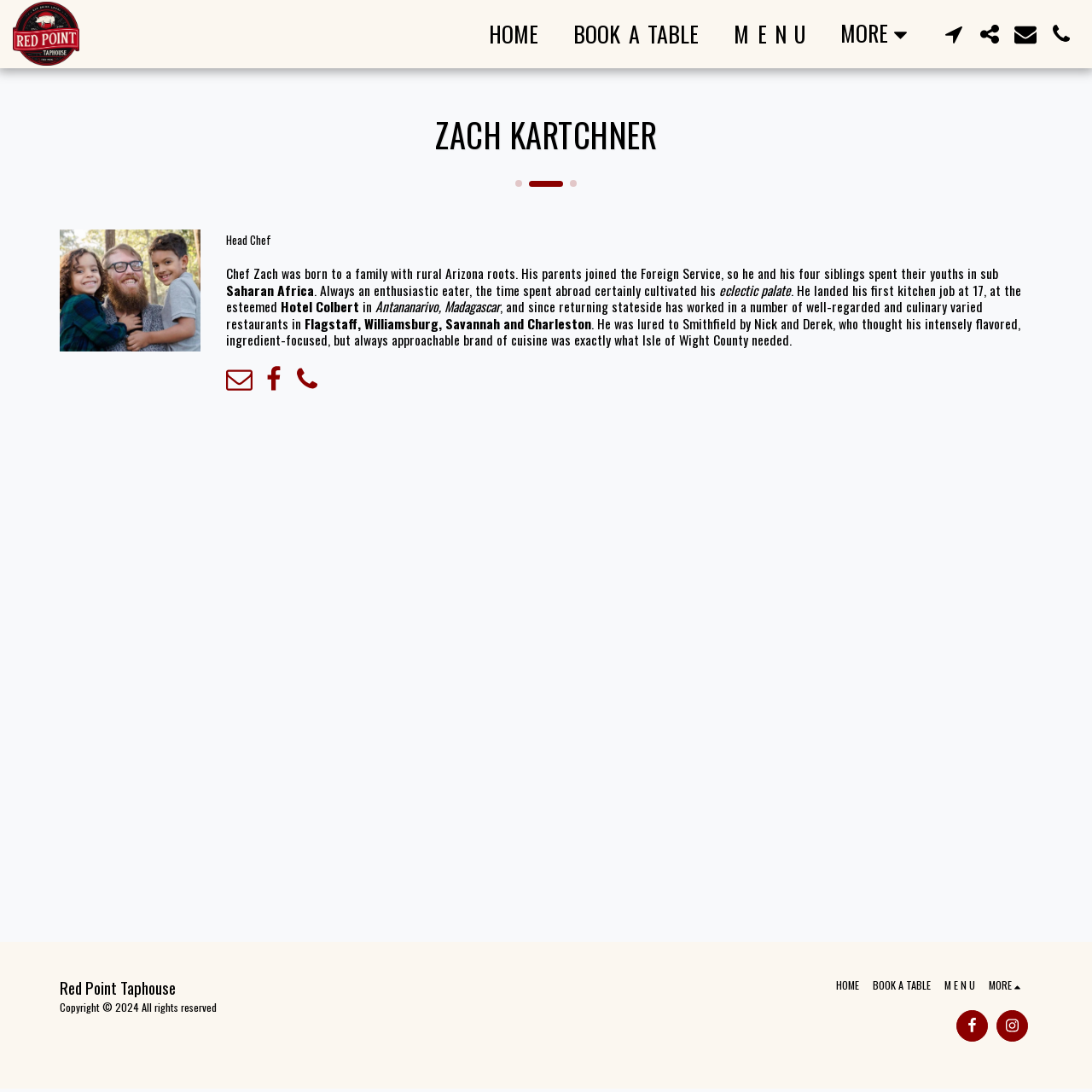What is the orientation of the separator?
Based on the screenshot, provide your answer in one word or phrase.

horizontal